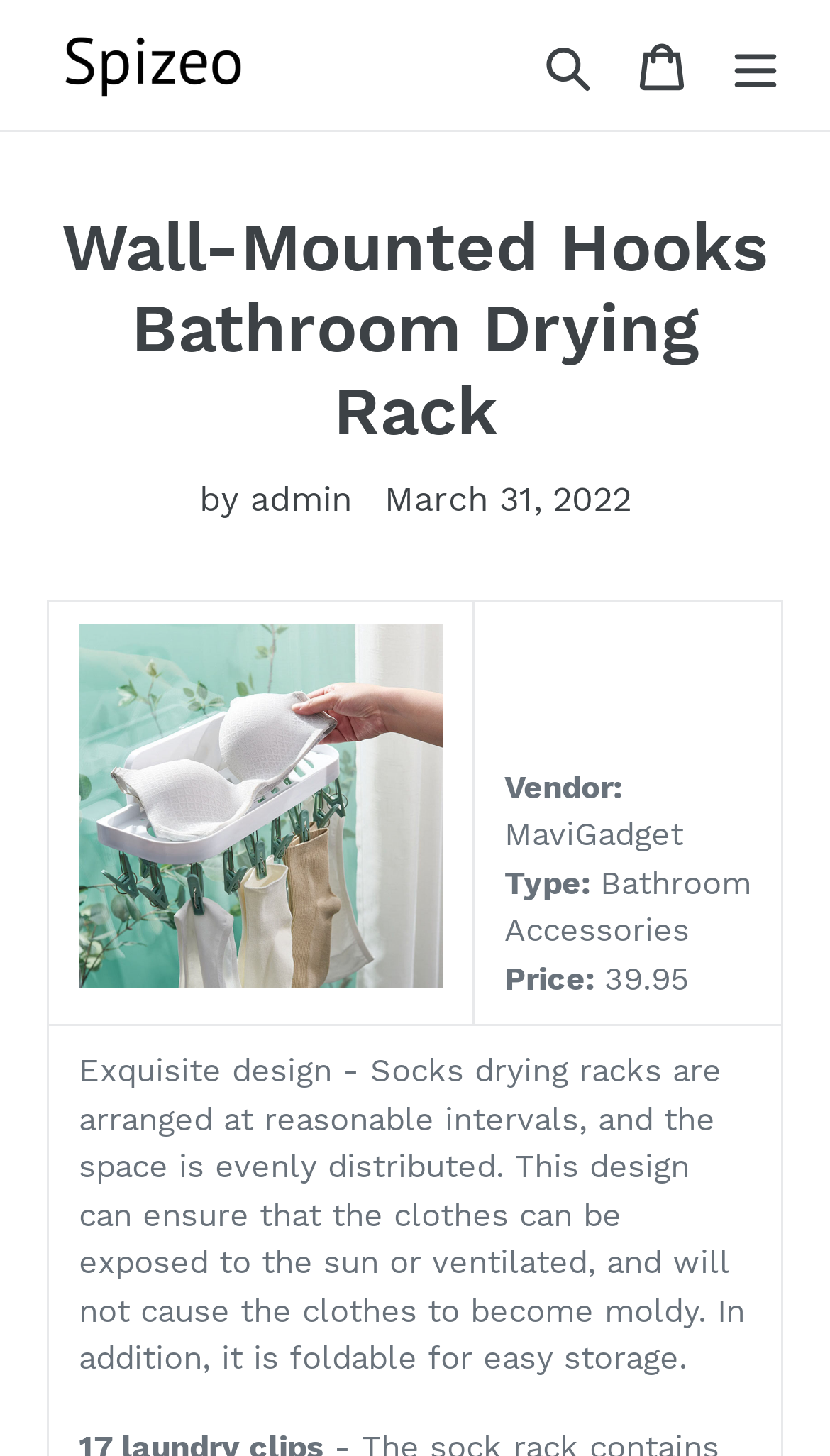What is the date of the product posting?
Based on the screenshot, provide a one-word or short-phrase response.

March 31, 2022